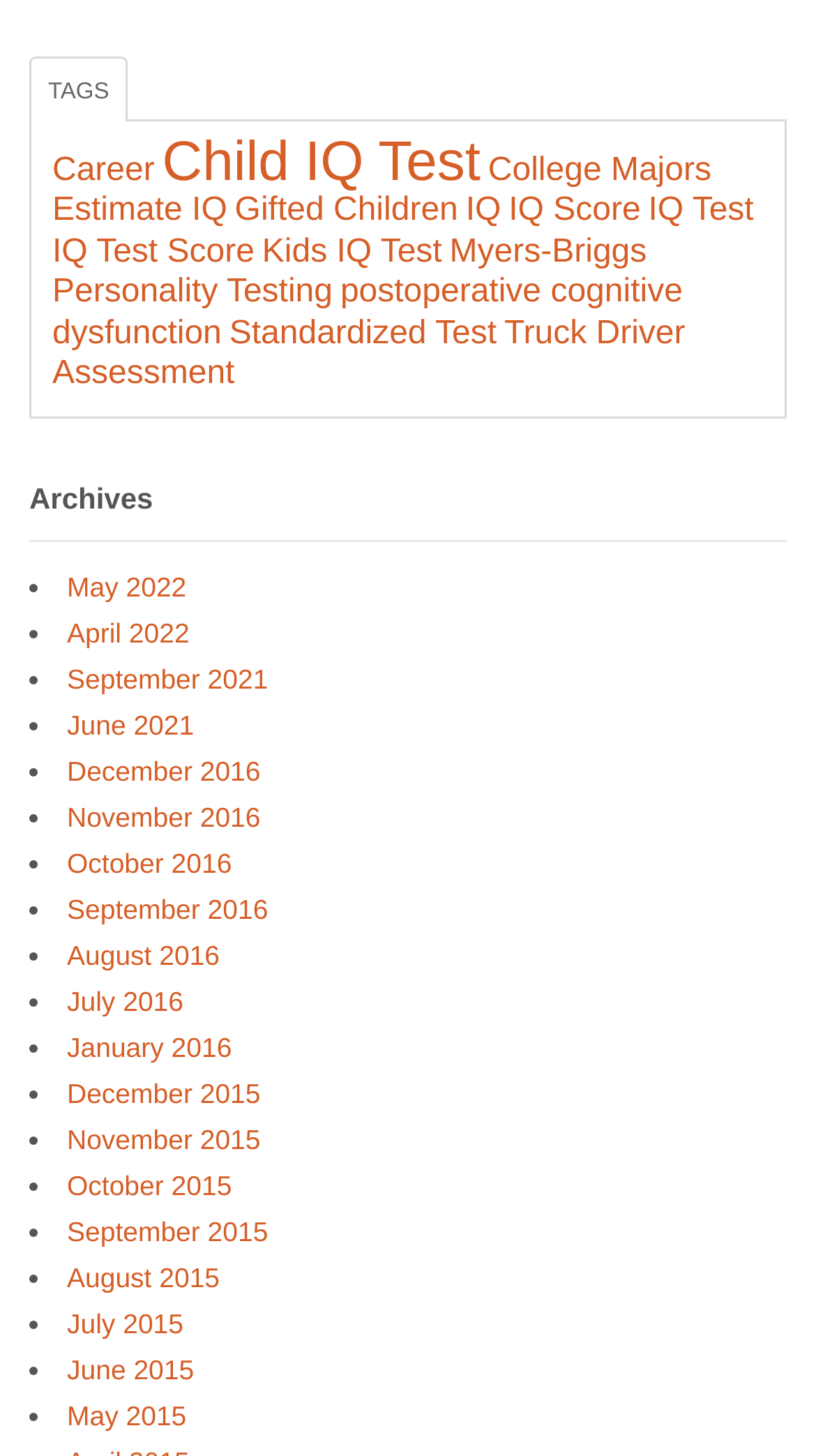Refer to the image and provide an in-depth answer to the question: 
What is the category that has the most items?

By examining the links provided, it can be seen that the 'IQ Test' category has the most items, with multiple links related to IQ testing, such as 'IQ Test', 'Child IQ Test', and 'Kids IQ Test'.